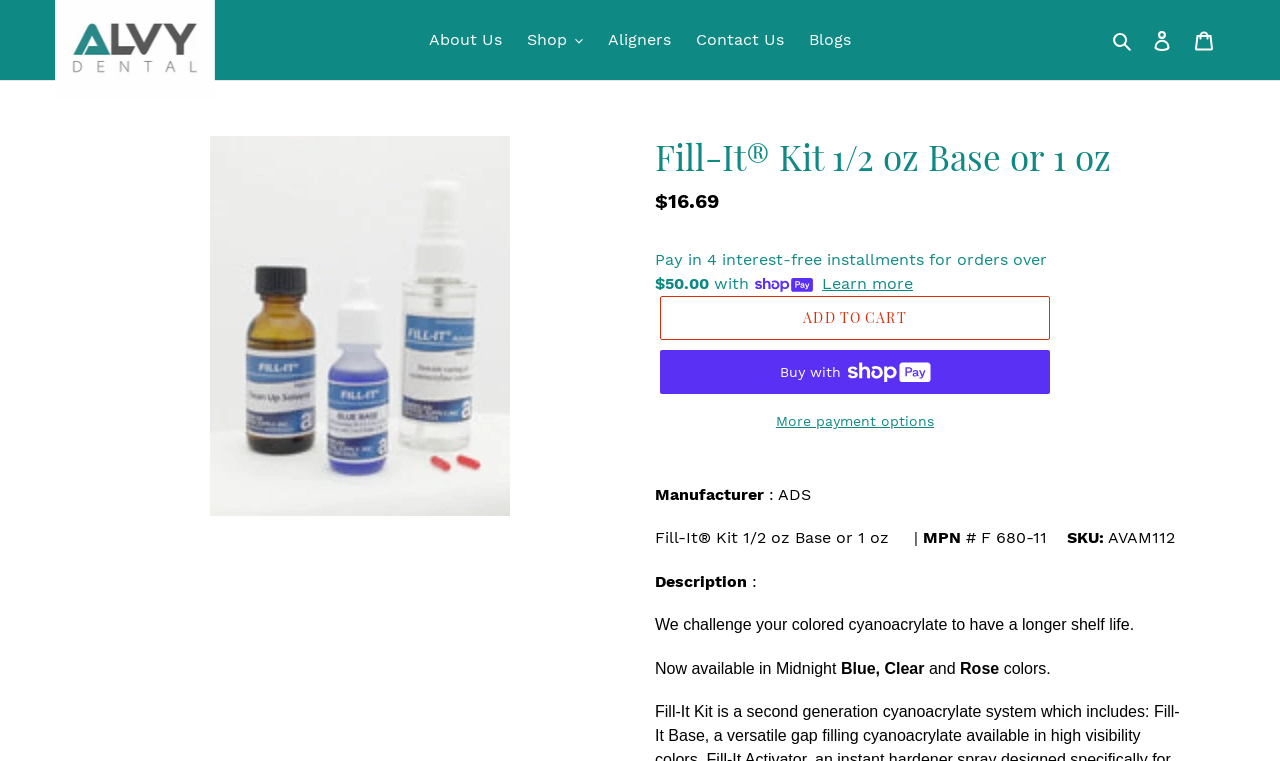What are the available colors of the Fill-It Kit?
Use the image to give a comprehensive and detailed response to the question.

The available colors of the Fill-It Kit can be found in the product description section, where it is stated as 'Now available in Midnight Blue, Clear, and Rose colors'.